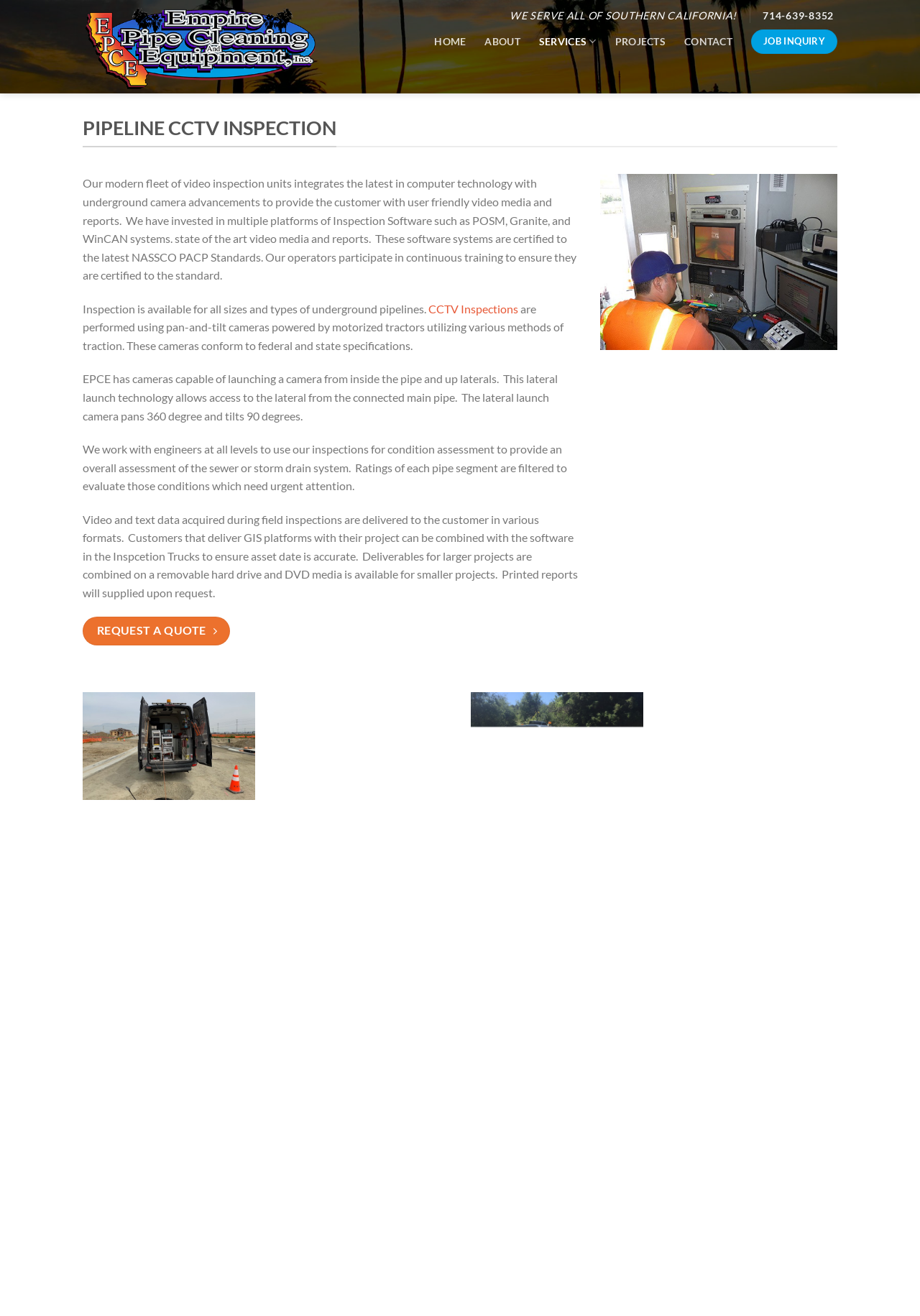Pinpoint the bounding box coordinates of the clickable element to carry out the following instruction: "Request a quote."

[0.09, 0.469, 0.25, 0.49]